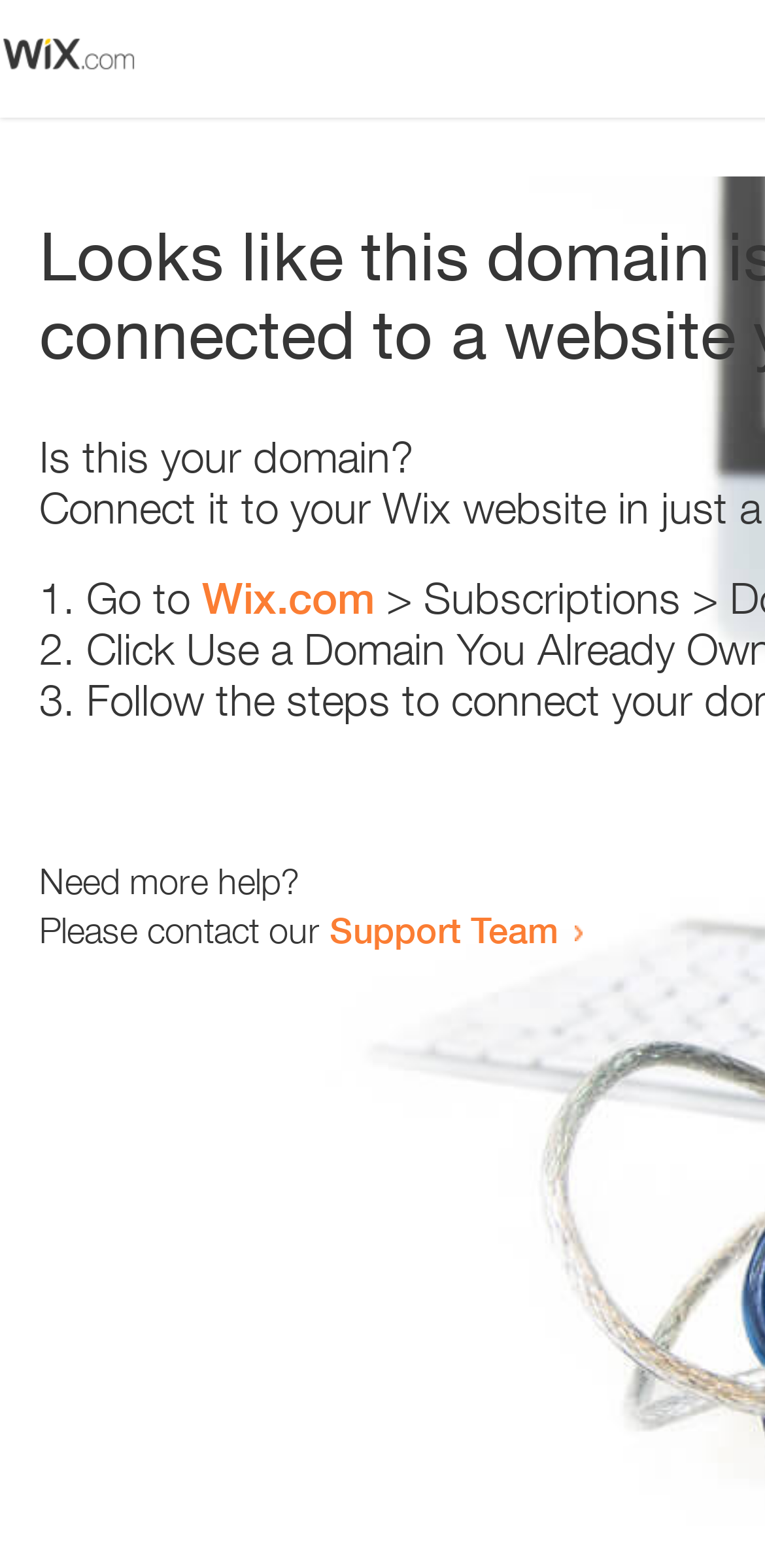Show the bounding box coordinates for the HTML element as described: "Wix.com".

[0.264, 0.365, 0.49, 0.398]